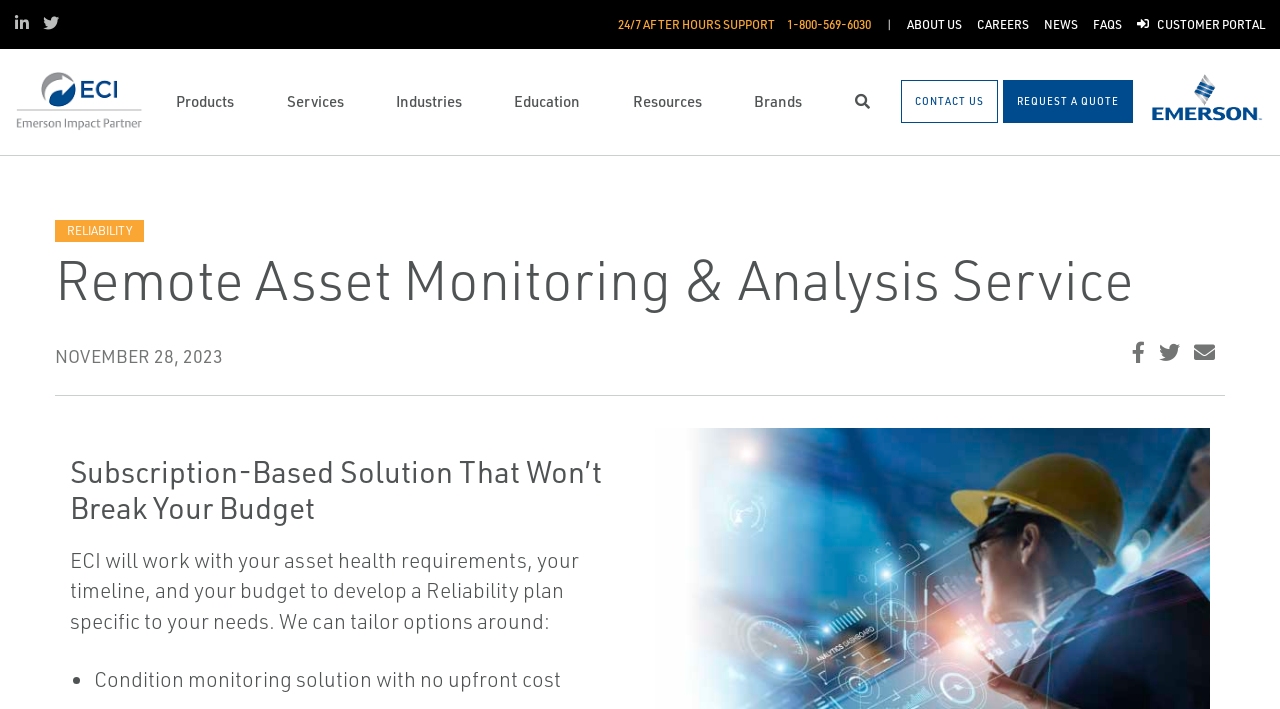Please answer the following question using a single word or phrase: 
What is the benefit of the company's Reliability plan?

It won't break your budget